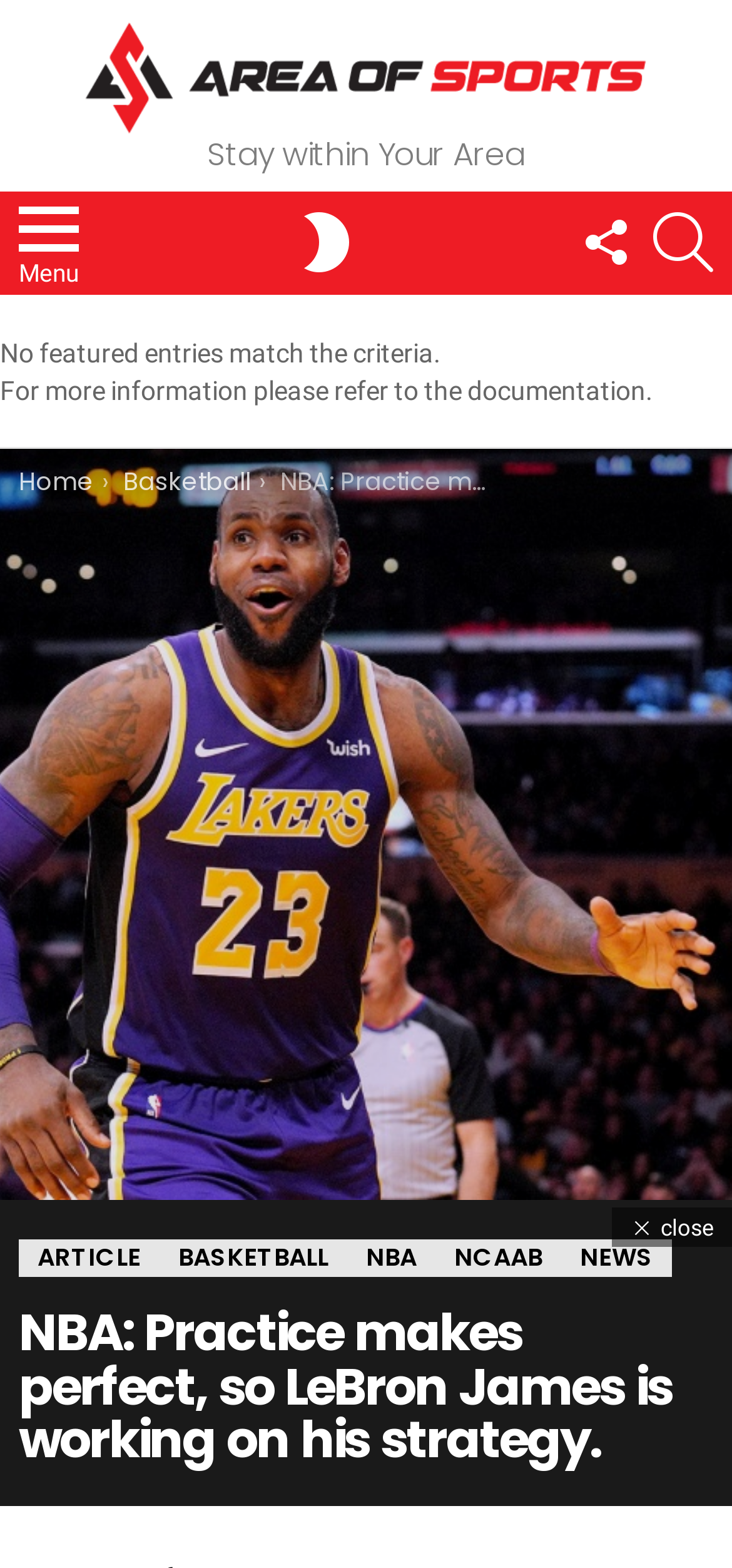Carefully examine the image and provide an in-depth answer to the question: What is the current section of the website?

The answer can be found by looking at the breadcrumbs section of the webpage, where 'You are here:' is followed by 'Home' and 'Basketball'.